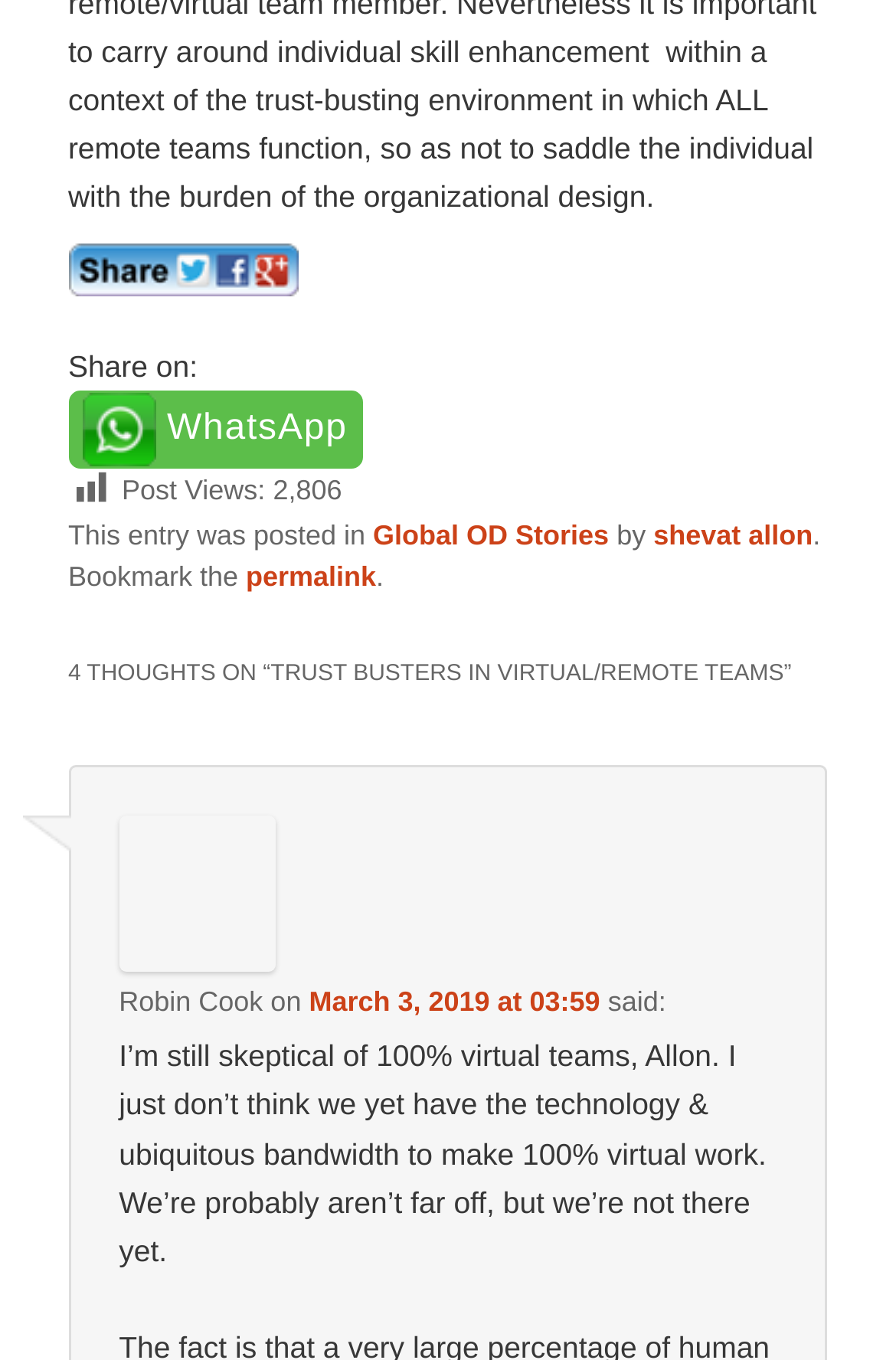What is the date of the comment?
Please respond to the question thoroughly and include all relevant details.

I found the date of the comment by looking at the link element with the text 'March 3, 2019 at 03:59' which is located below the commenter's name.